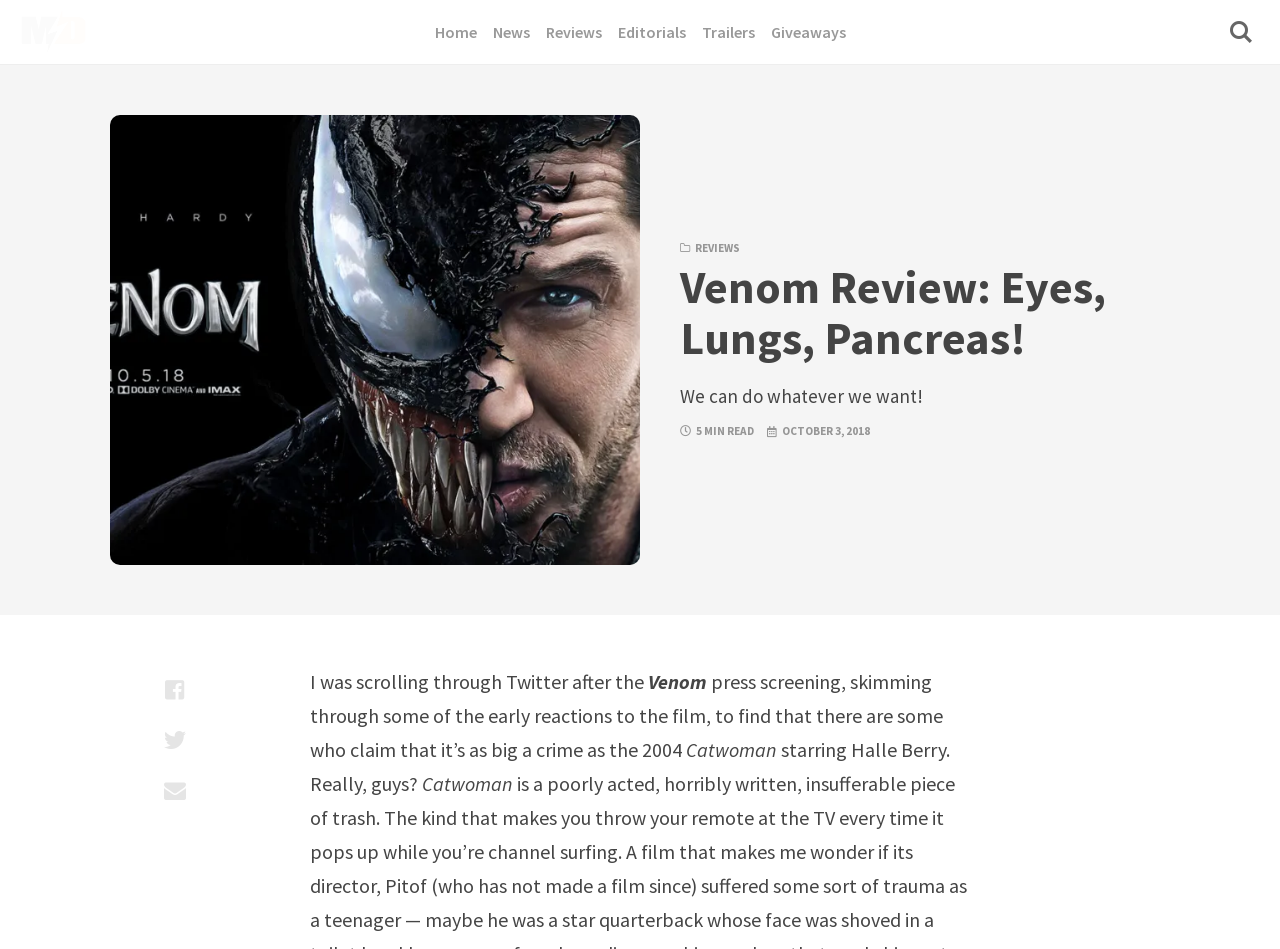Refer to the image and provide a thorough answer to this question:
What is the name of the movie being reviewed?

The name of the movie being reviewed can be found in the main content area of the webpage, where it is written as 'Venom' and is also highlighted as a key part of the review title.